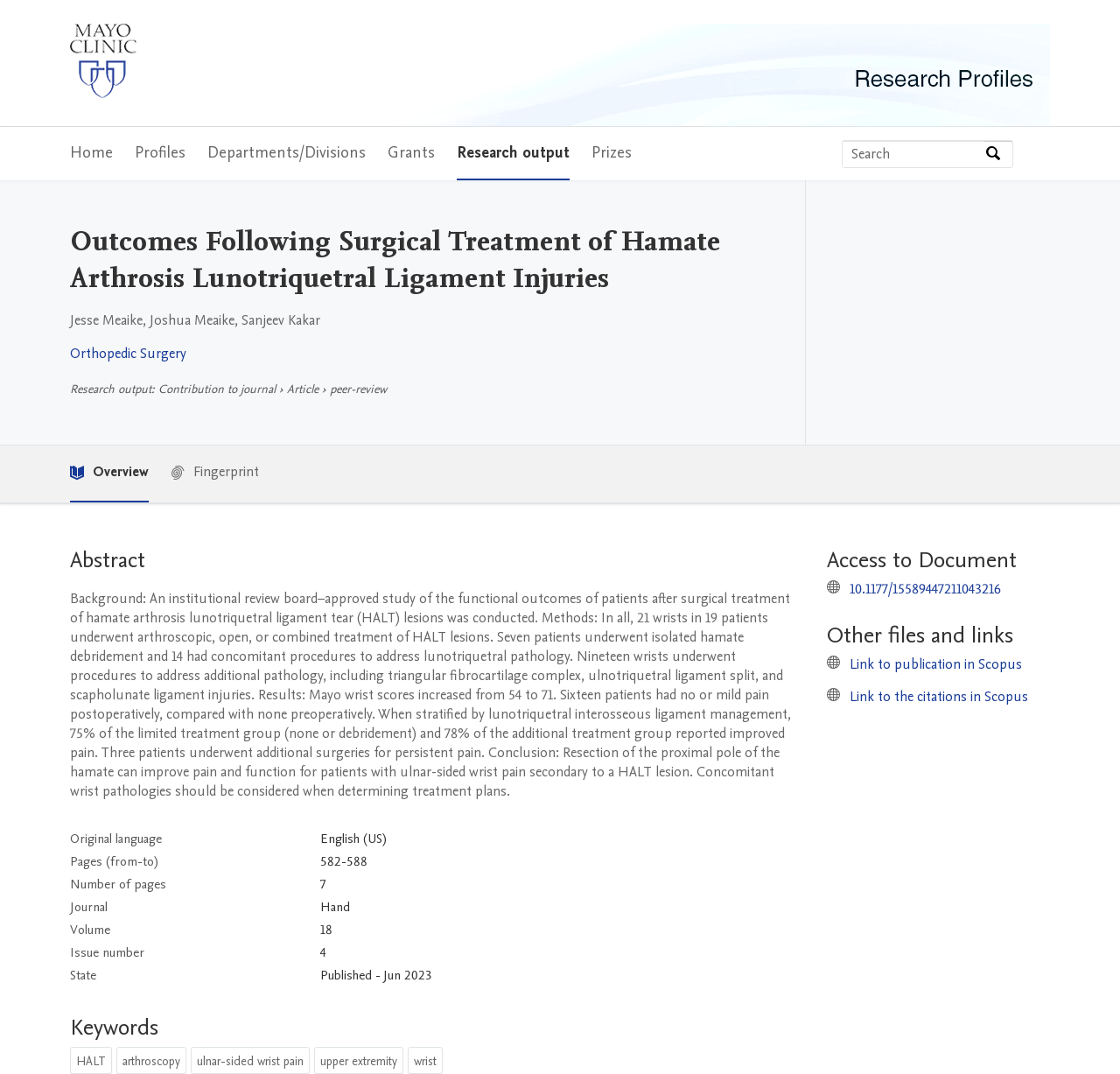Locate the bounding box coordinates of the clickable region necessary to complete the following instruction: "Access the document". Provide the coordinates in the format of four float numbers between 0 and 1, i.e., [left, top, right, bottom].

[0.759, 0.54, 0.894, 0.558]